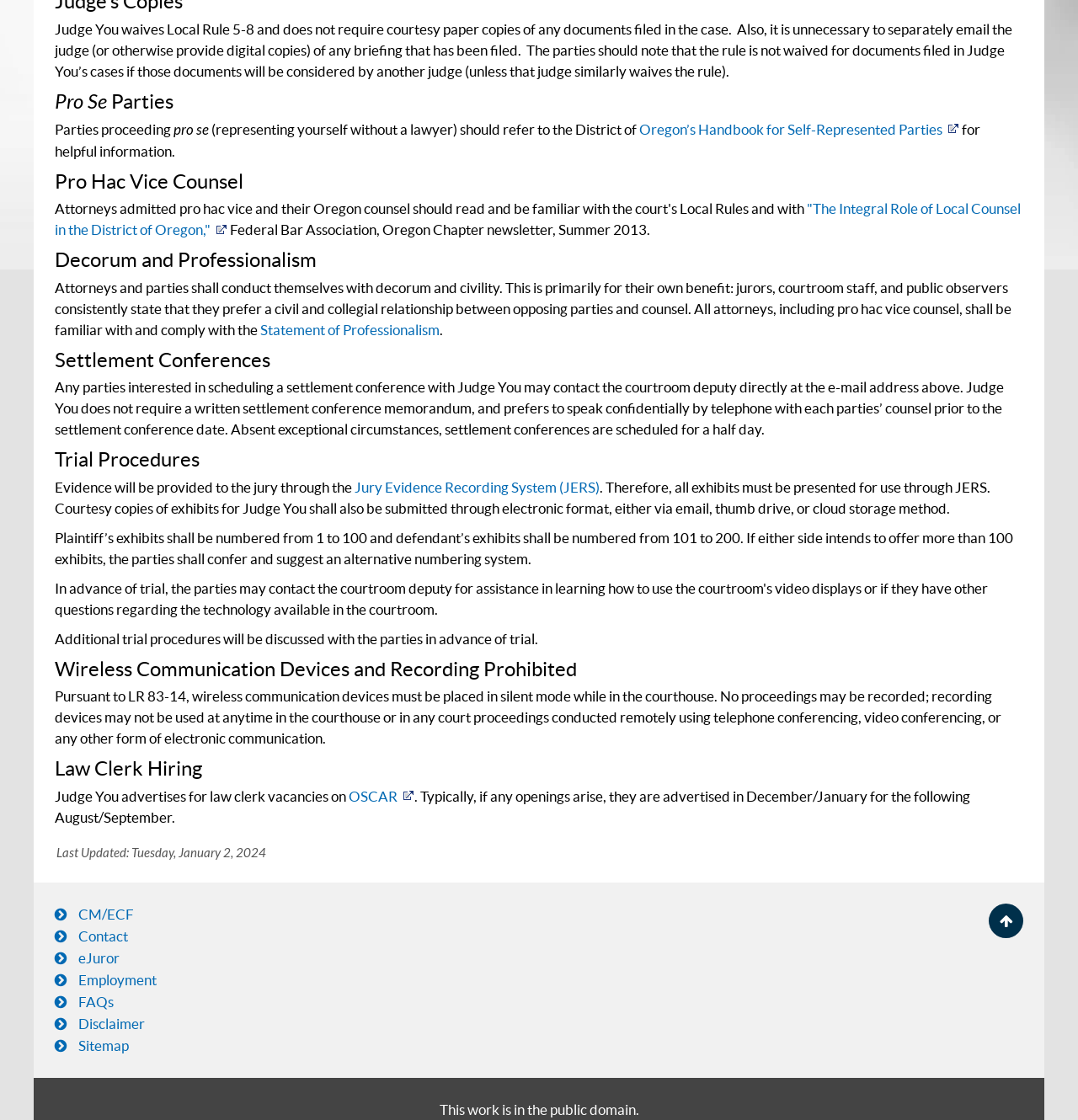Using the elements shown in the image, answer the question comprehensively: What is the last updated date of the webpage?

The webpage indicates that it was last updated on Tuesday, January 2, 2024, as stated in the 'Last Updated' section at the bottom of the page.